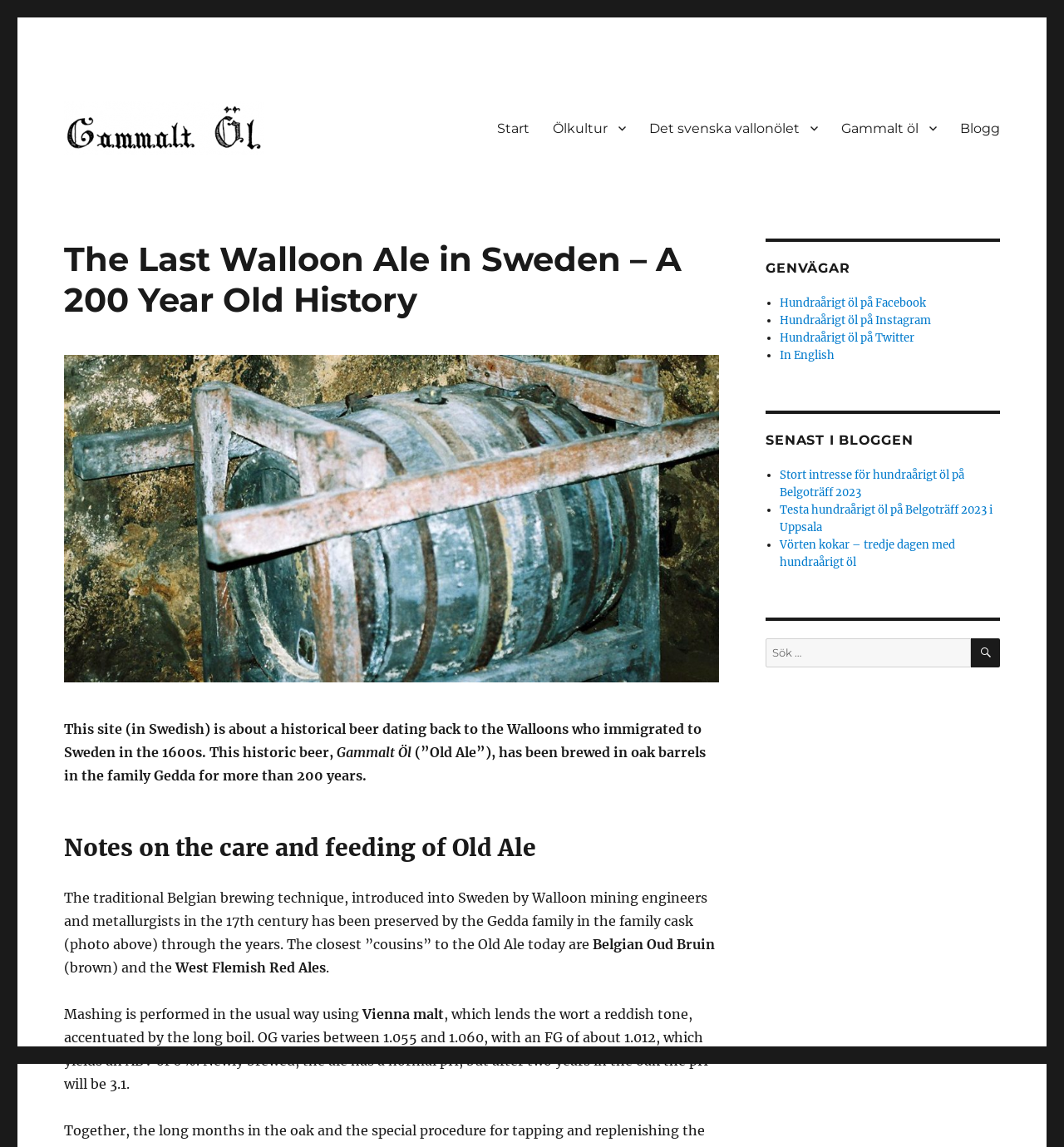Locate the bounding box coordinates of the item that should be clicked to fulfill the instruction: "Read the 'Notes on the care and feeding of Old Ale' section".

[0.06, 0.727, 0.676, 0.752]